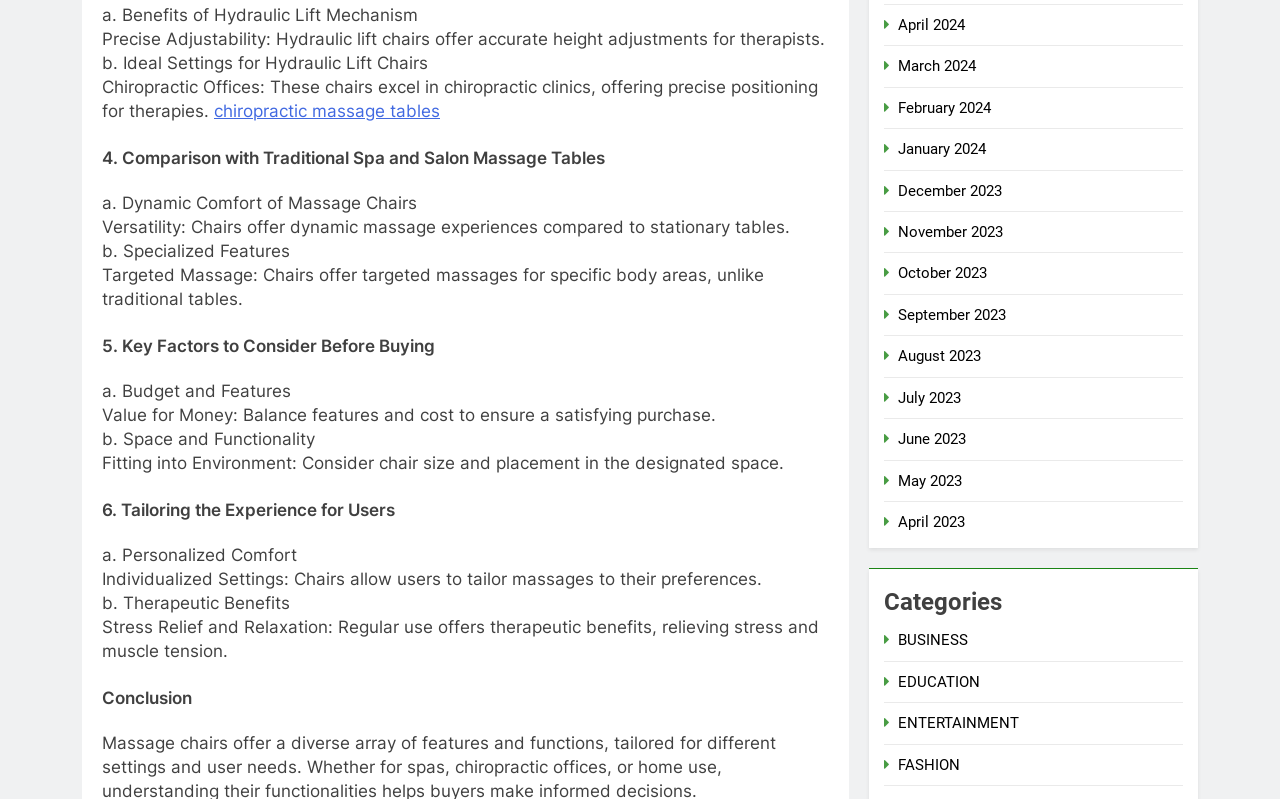Pinpoint the bounding box coordinates for the area that should be clicked to perform the following instruction: "view BUSINESS category".

[0.702, 0.79, 0.756, 0.813]